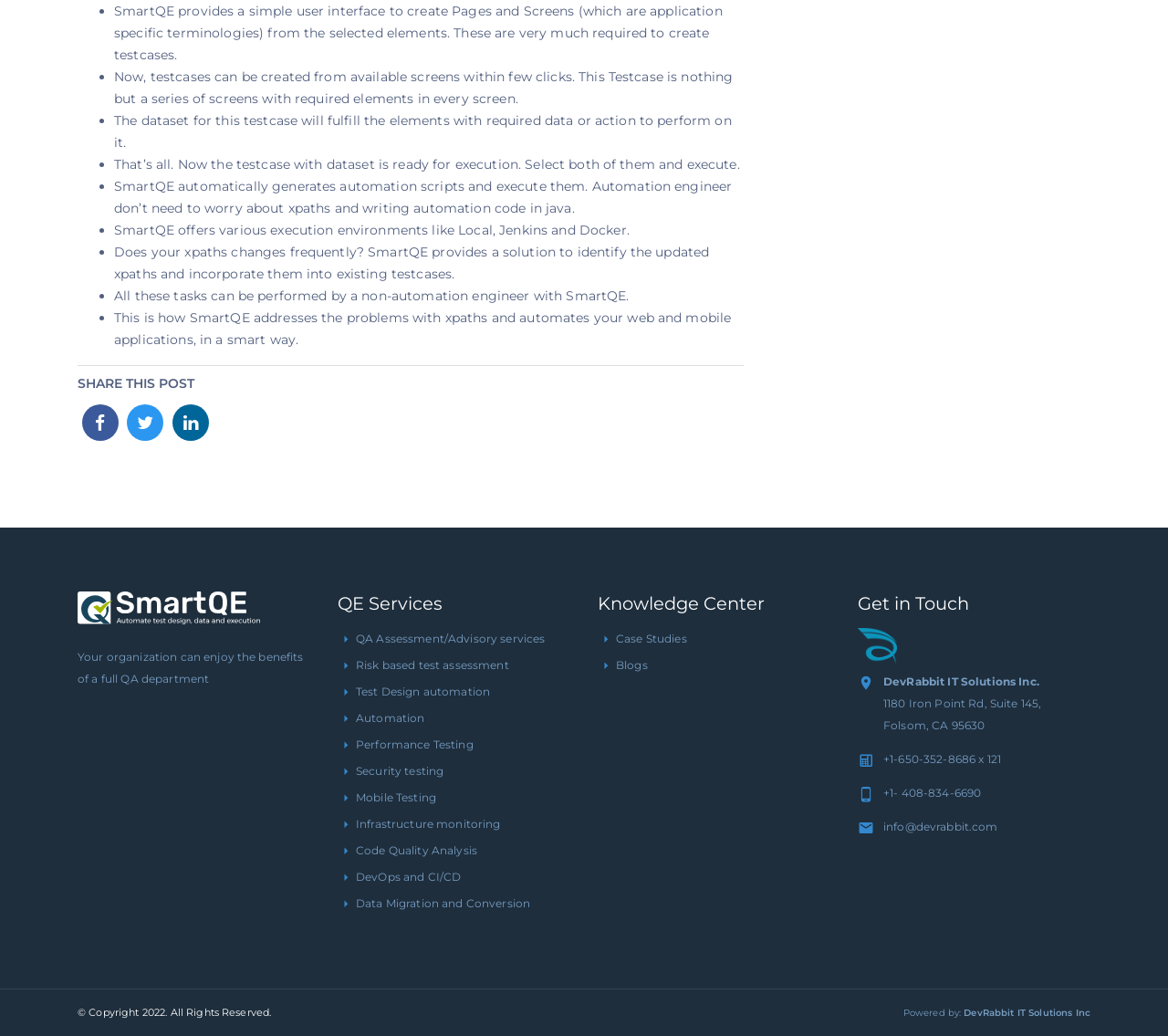Please specify the bounding box coordinates in the format (top-left x, top-left y, bottom-right x, bottom-right y), with all values as floating point numbers between 0 and 1. Identify the bounding box of the UI element described by: QA Assessment/Advisory services

[0.305, 0.61, 0.467, 0.623]